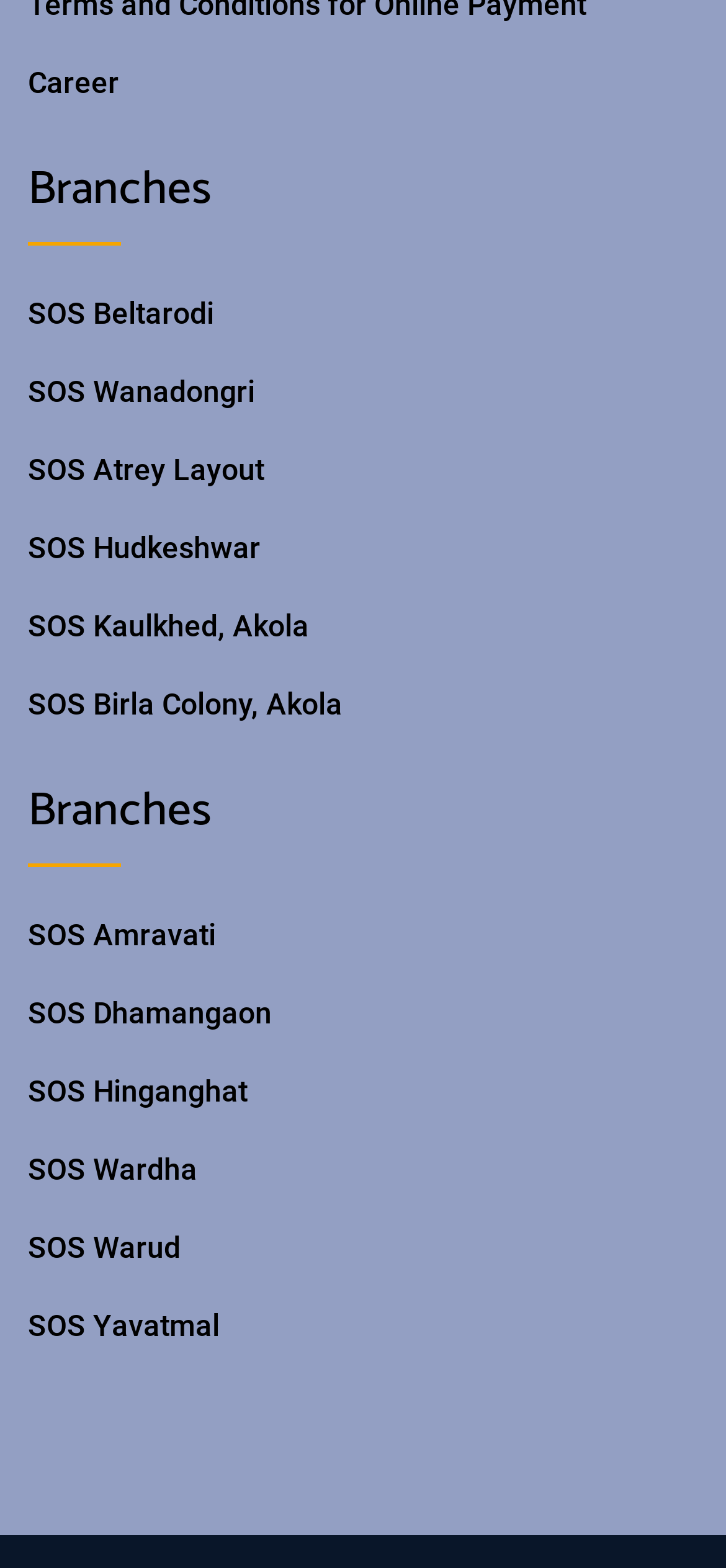Please give the bounding box coordinates of the area that should be clicked to fulfill the following instruction: "Go to SOS Amravati". The coordinates should be in the format of four float numbers from 0 to 1, i.e., [left, top, right, bottom].

[0.038, 0.582, 0.297, 0.611]